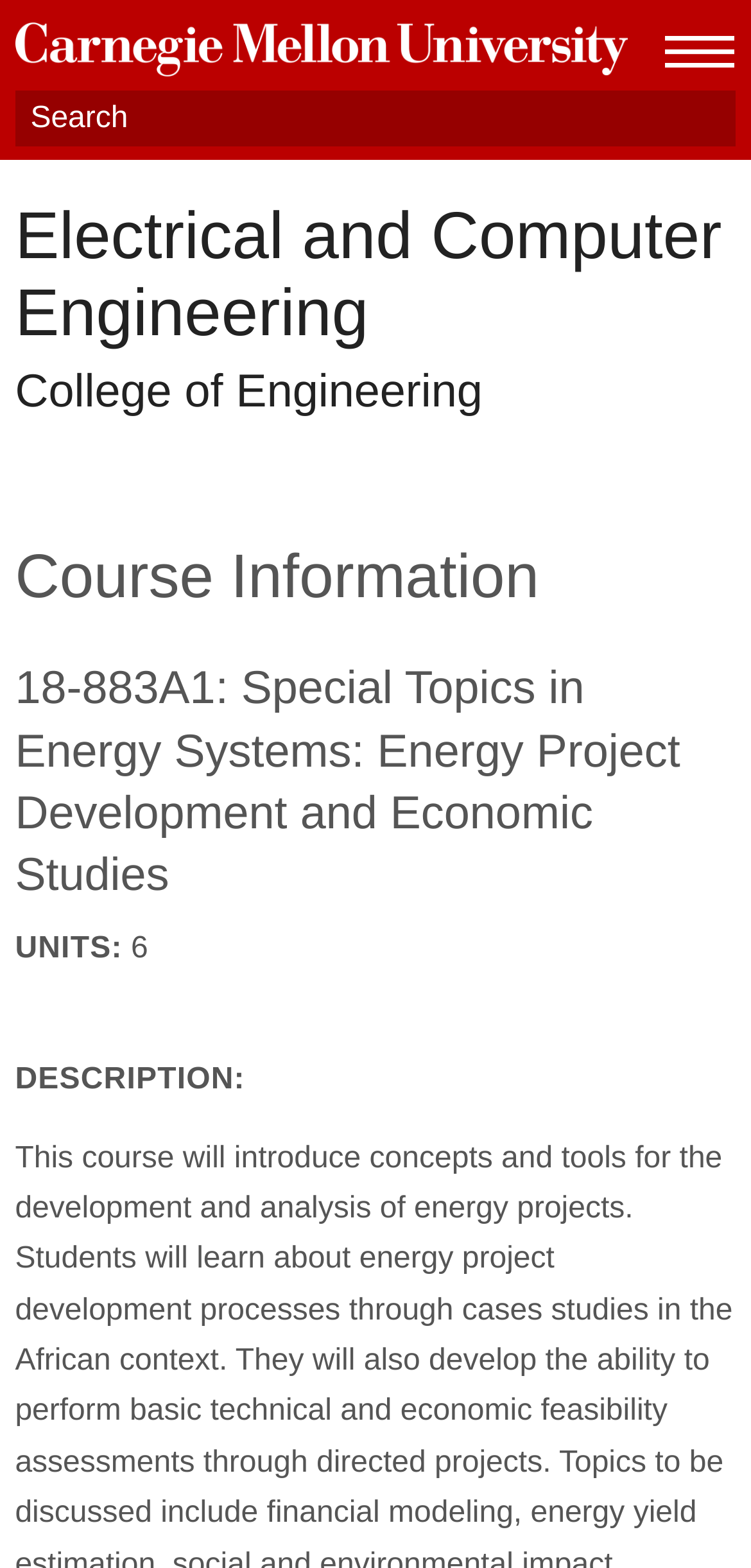What type of information is provided about the course?
Based on the screenshot, provide a one-word or short-phrase response.

Course Information